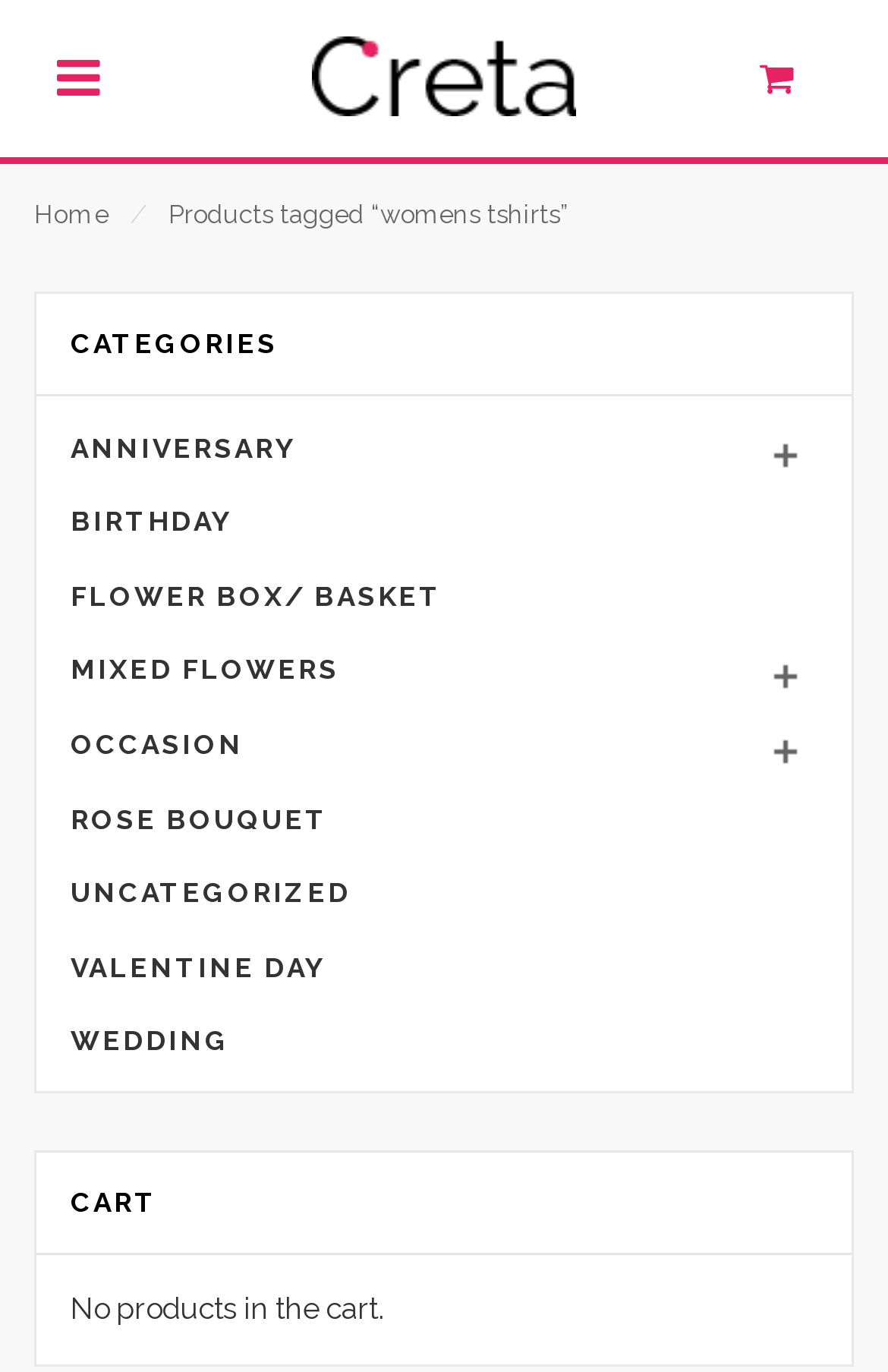Is the cart empty?
Based on the image, give a one-word or short phrase answer.

Yes